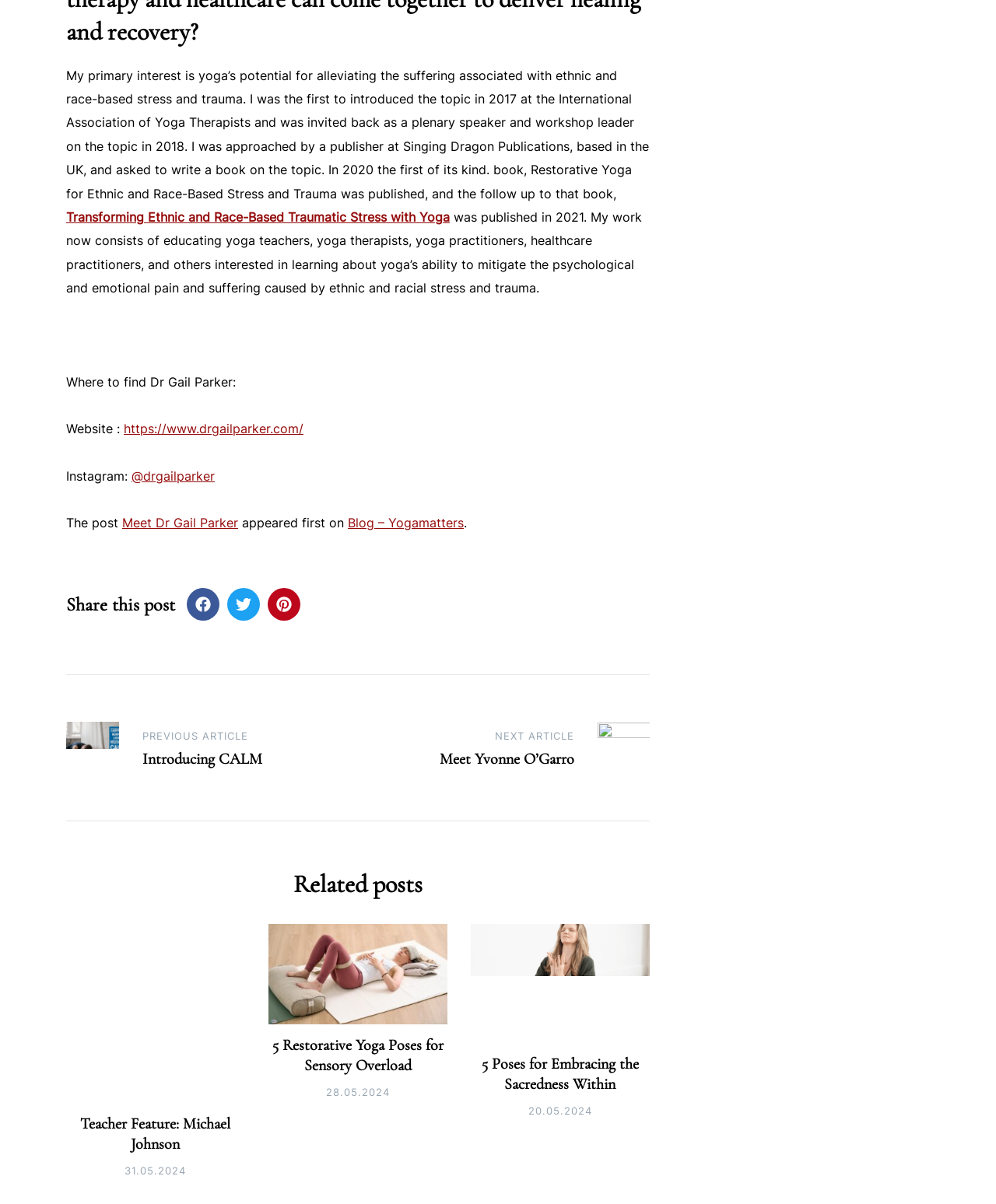Mark the bounding box of the element that matches the following description: "https://www.drgailparker.com/".

[0.124, 0.35, 0.305, 0.363]